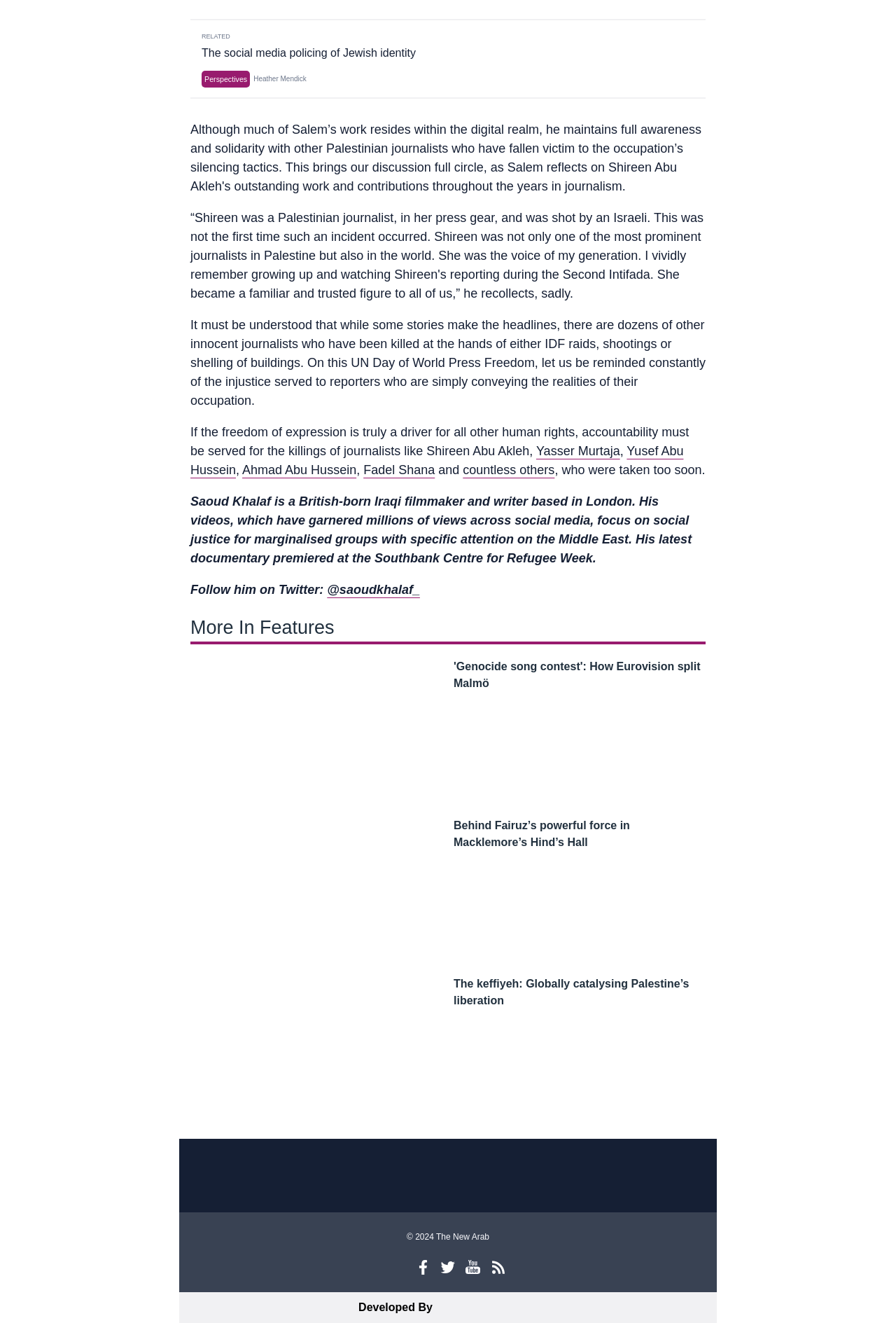How many social media platforms are listed in the social menu?
Please analyze the image and answer the question with as much detail as possible.

I found the social menu by looking at the navigation element with ID 60. Then, I counted the number of link elements that are children of this menu, which are elements with IDs 297, 298, 299, 300, and 301, representing Instagram, Facebook, Twitter, Youtube, and RSS respectively.